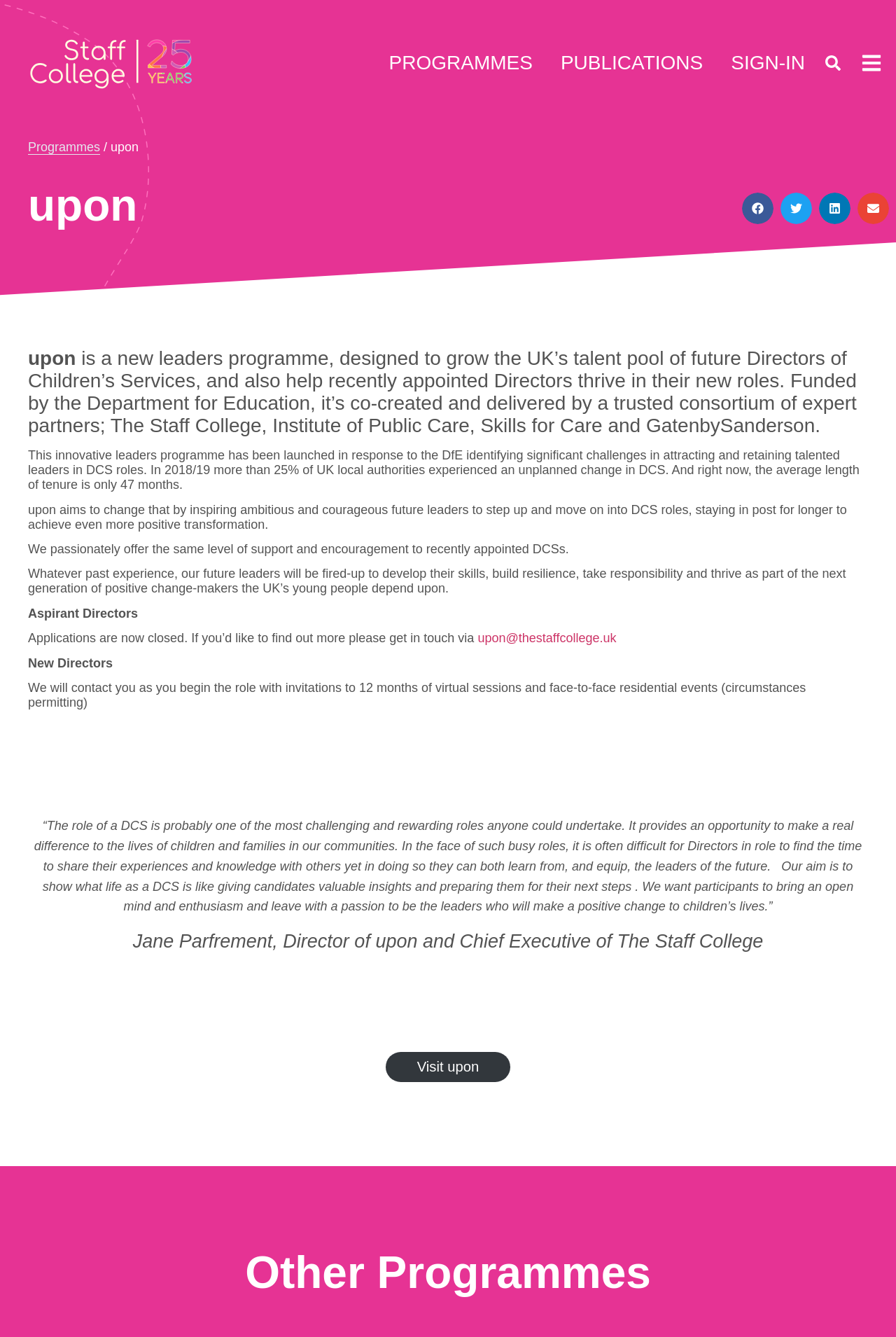Point out the bounding box coordinates of the section to click in order to follow this instruction: "Search for something".

[0.914, 0.037, 0.945, 0.058]